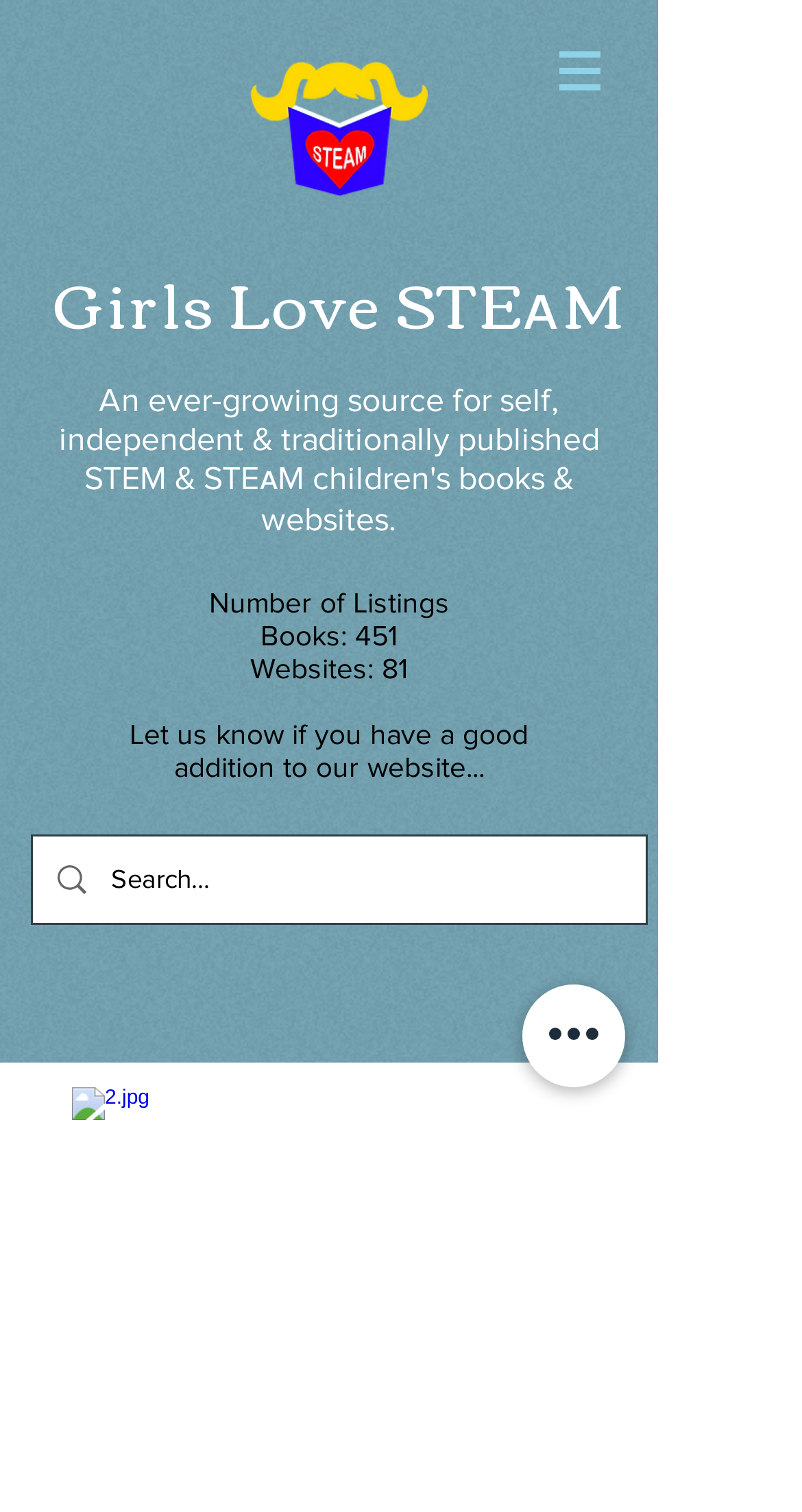What is the theme of the books listed on this website?
Can you offer a detailed and complete answer to this question?

I inferred the theme of the books by looking at the heading 'Girls Love STEᴀM' and the description 'An ever-growing source for self, independent & traditionally published STEM & STEᴀM children's books & websites'.